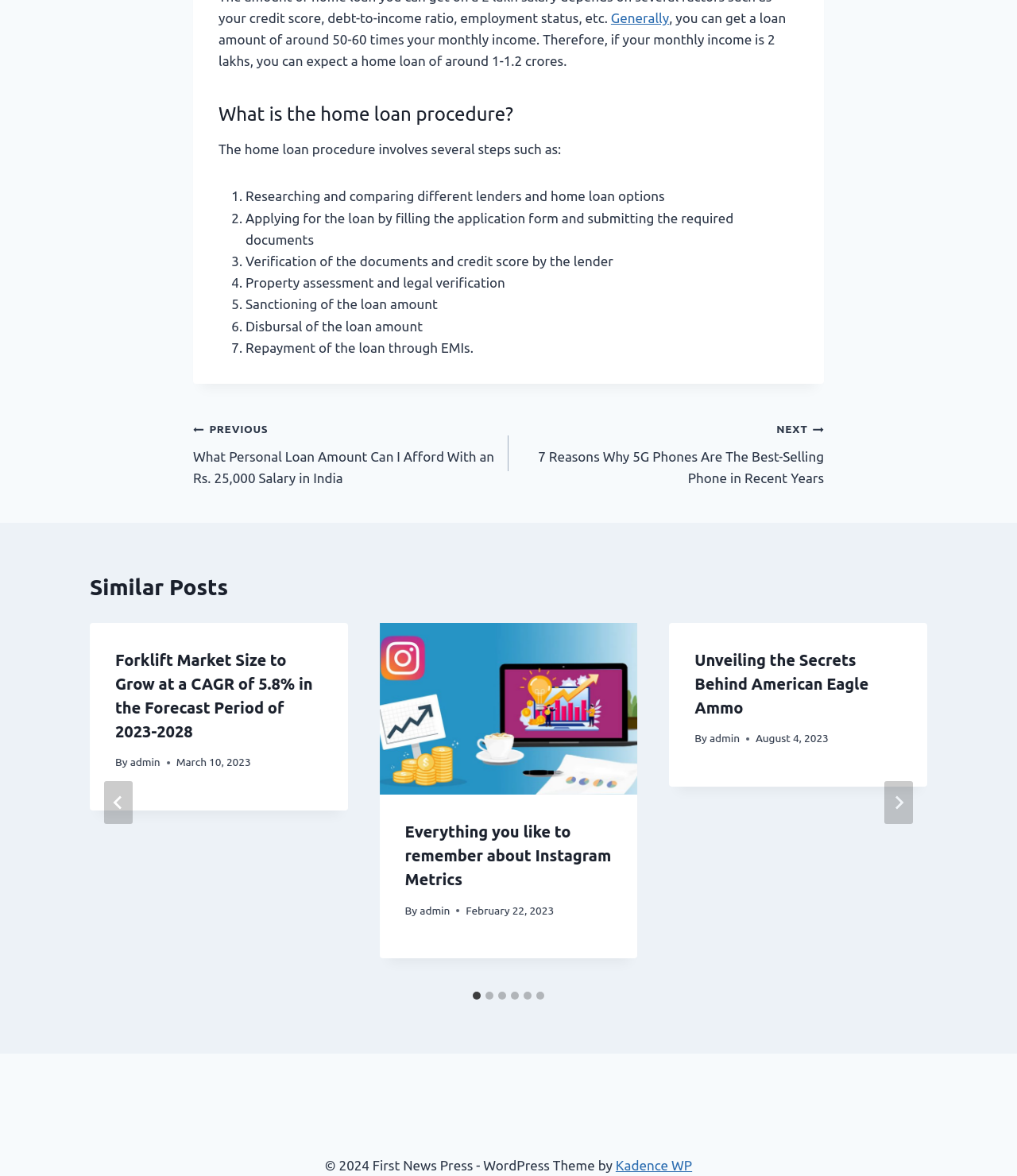Please find the bounding box coordinates for the clickable element needed to perform this instruction: "Click on the 'Forklift Market Size to Grow at a CAGR of 5.8% in the Forecast Period of 2023-2028' article".

[0.113, 0.551, 0.317, 0.656]